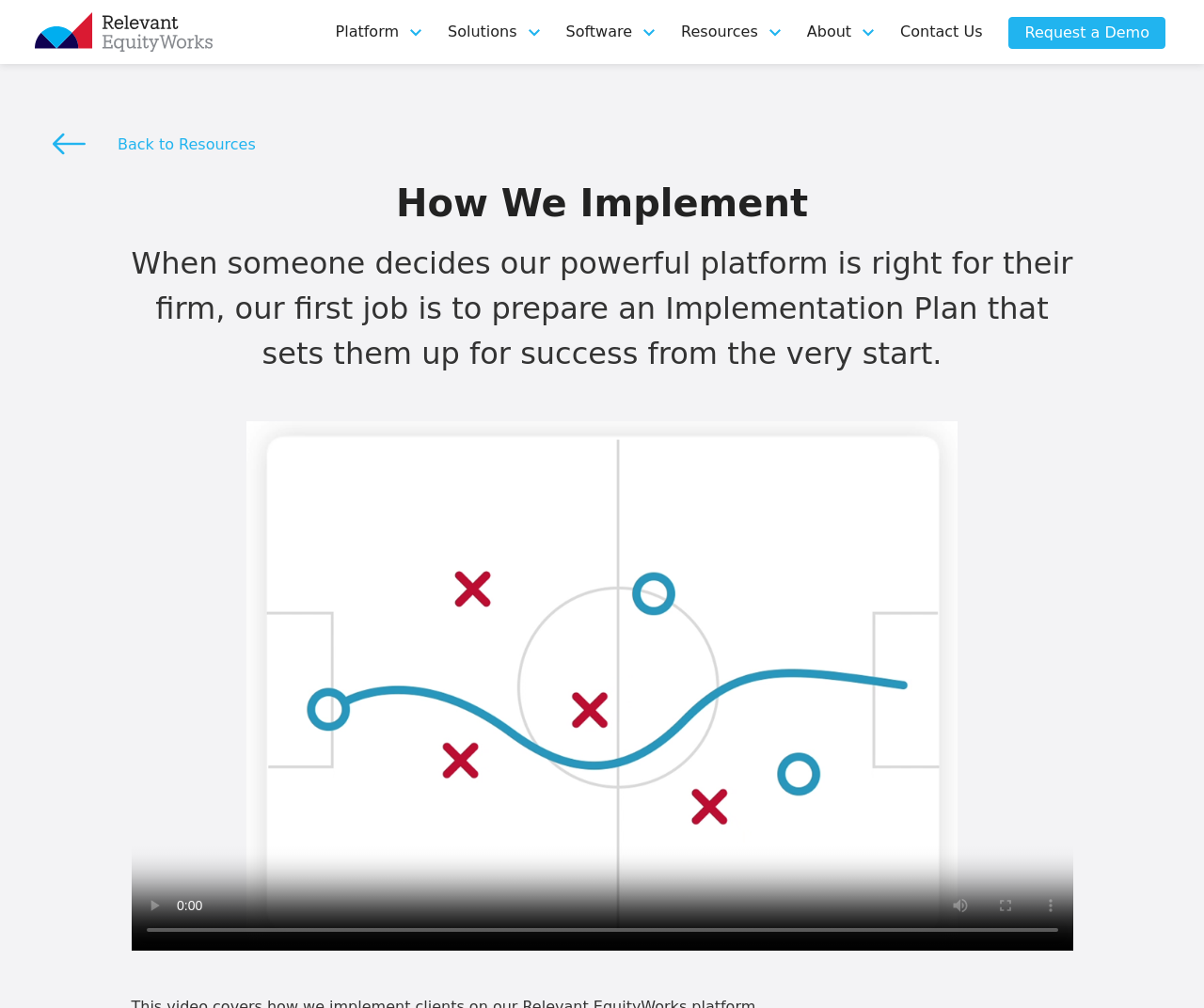Identify the bounding box coordinates of the clickable section necessary to follow the following instruction: "Click the 'play' button". The coordinates should be presented as four float numbers from 0 to 1, i.e., [left, top, right, bottom].

[0.109, 0.876, 0.146, 0.921]